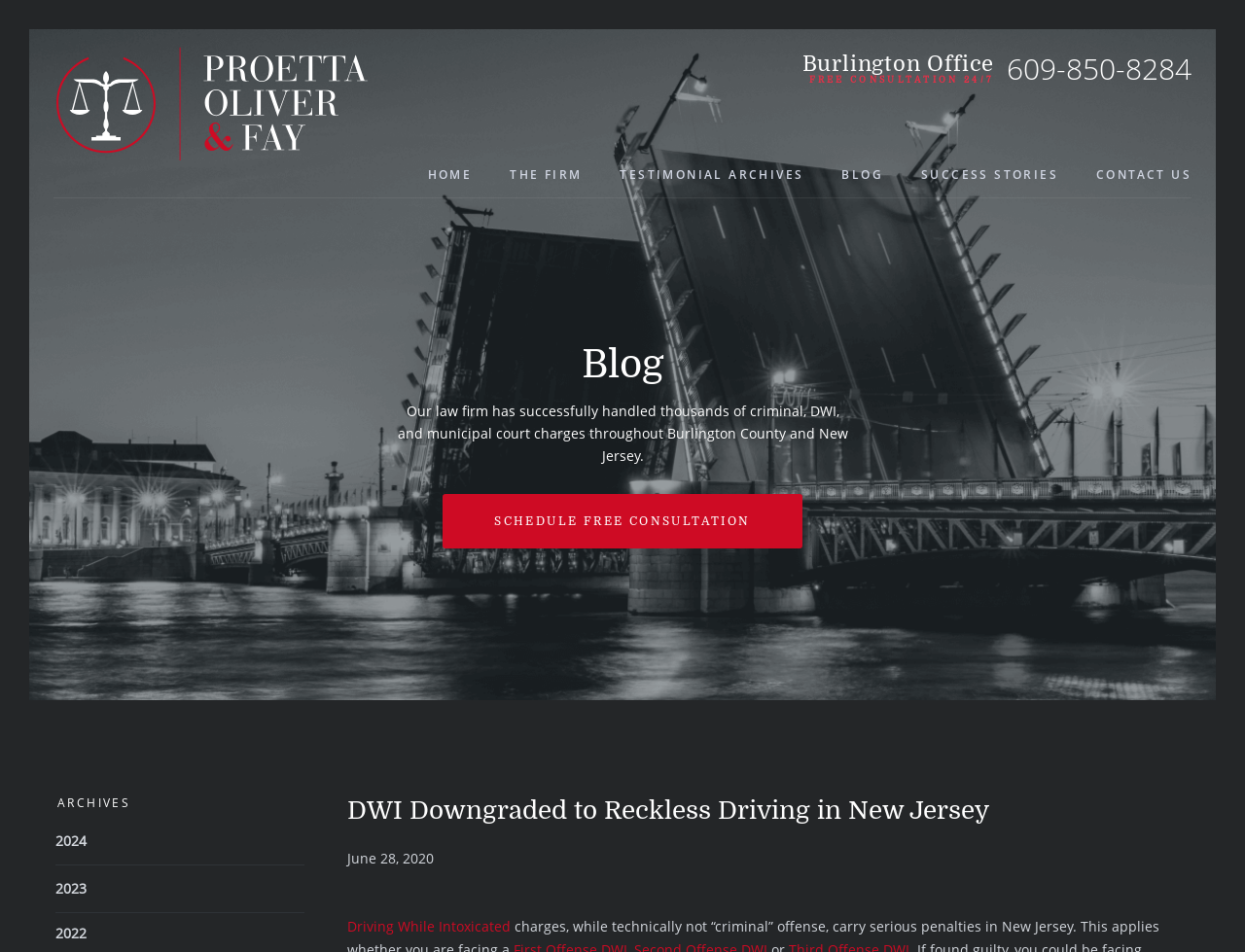What is the phone number to contact the lawyers?
Please answer the question with a single word or phrase, referencing the image.

609-850-8284